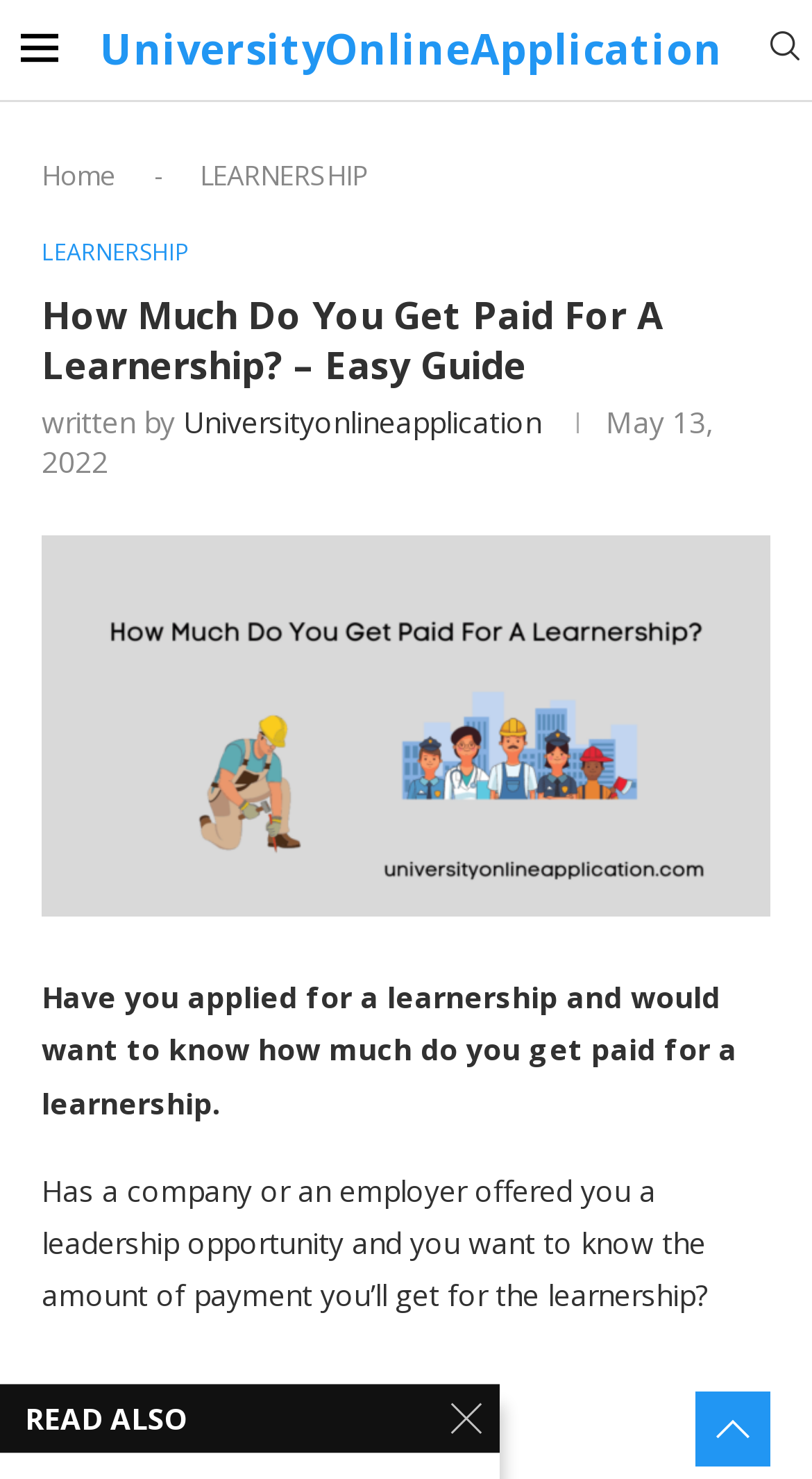Please find the bounding box coordinates for the clickable element needed to perform this instruction: "Click the 'LEARNERSHIP' link".

[0.246, 0.106, 0.454, 0.131]